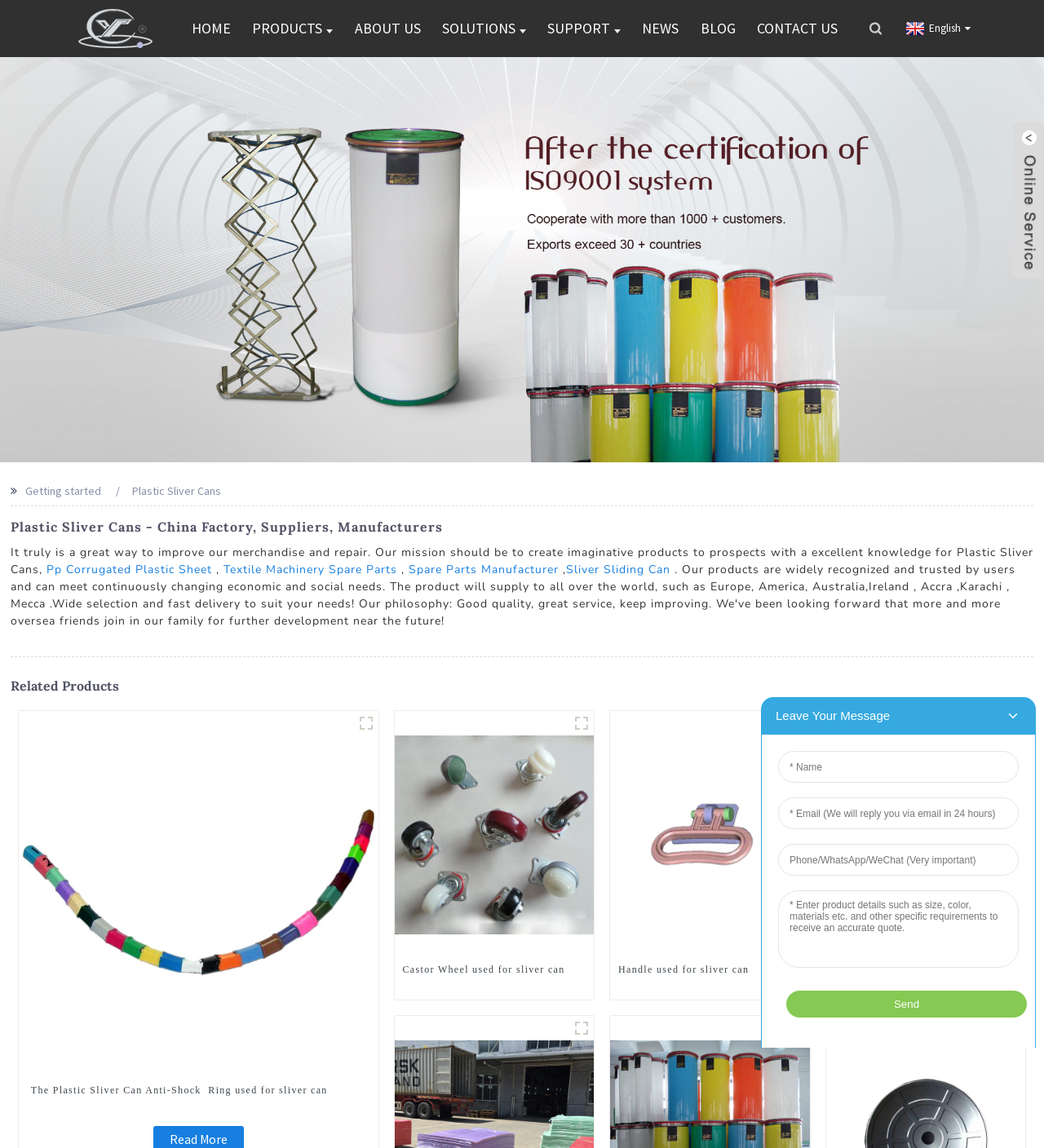Determine the bounding box coordinates of the clickable area required to perform the following instruction: "Read the ABOUT US page". The coordinates should be represented as four float numbers between 0 and 1: [left, top, right, bottom].

[0.332, 0.0, 0.411, 0.05]